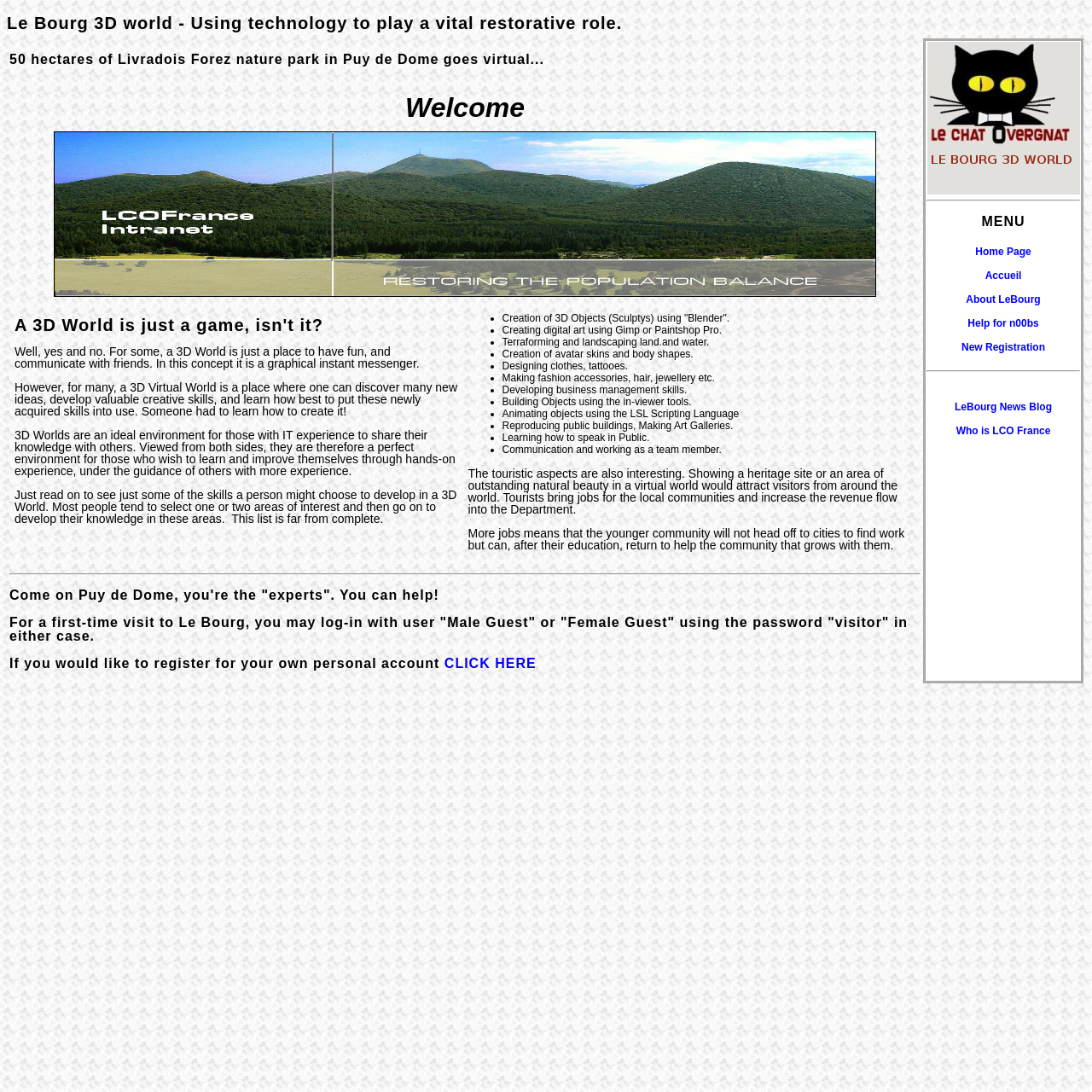What skills can be developed in a 3D virtual world?
Refer to the image and give a detailed answer to the question.

According to the webpage, a 3D virtual world can be used to develop various skills such as creation of 3D objects, digital art, terraforming, avatar skin creation, business management, and more. The webpage provides a list of skills that can be developed in a 3D virtual world.